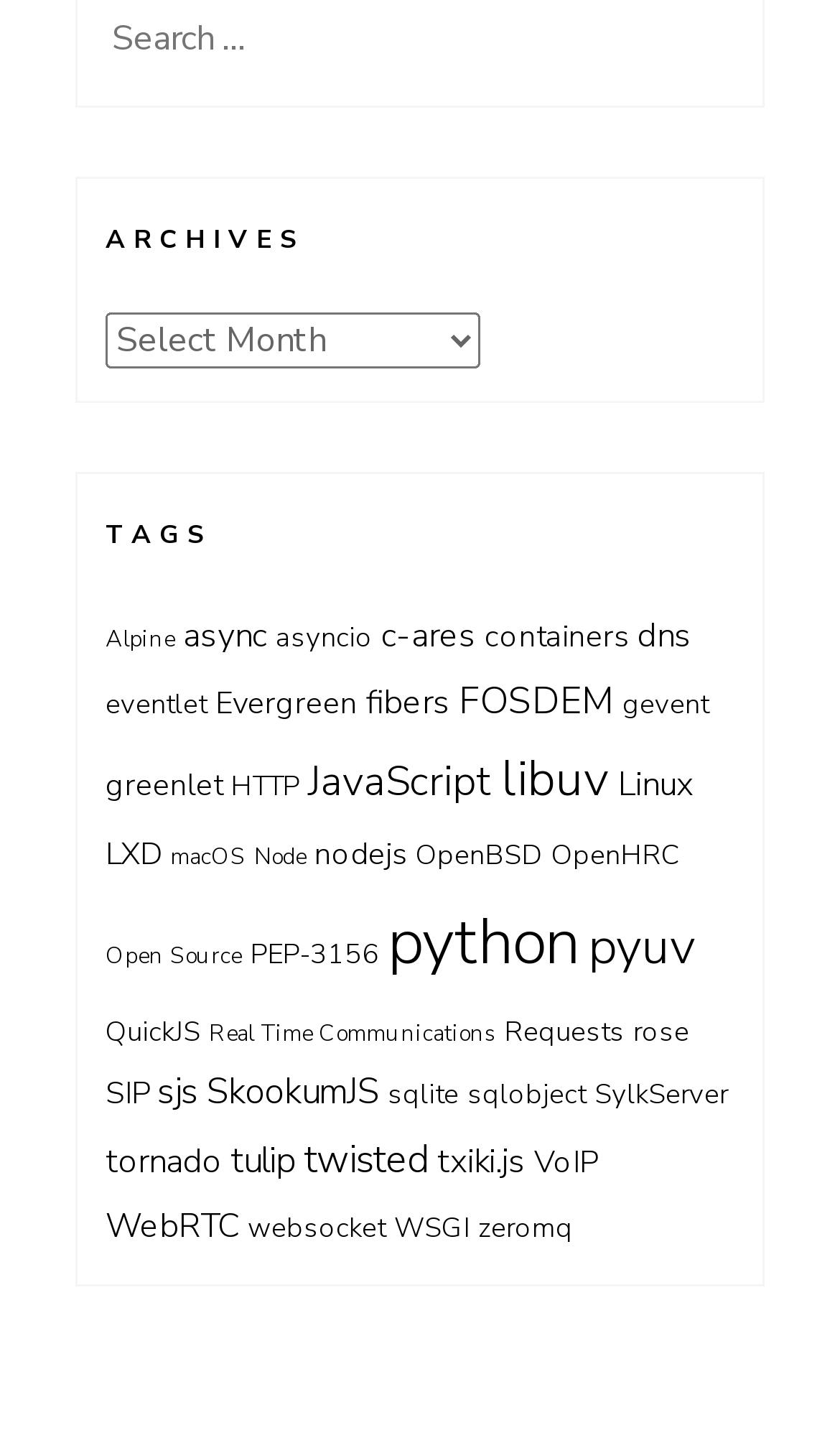What is the category above the 'TAGS' heading?
Carefully analyze the image and provide a thorough answer to the question.

The heading element with text 'ARCHIVES' is above the 'TAGS' heading, indicating that 'ARCHIVES' is the category above 'TAGS'.